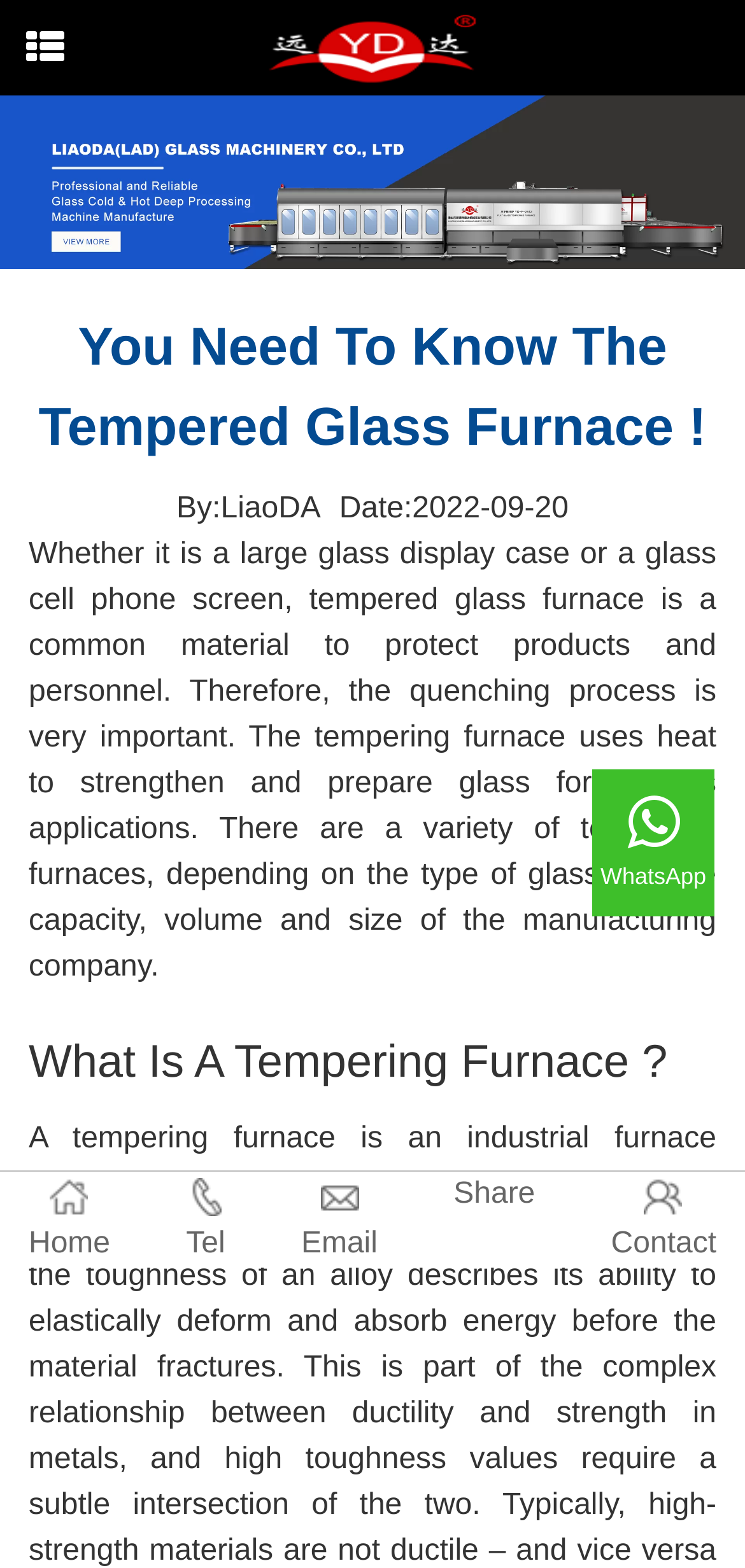Please specify the bounding box coordinates of the area that should be clicked to accomplish the following instruction: "Read the article title". The coordinates should consist of four float numbers between 0 and 1, i.e., [left, top, right, bottom].

[0.038, 0.197, 0.962, 0.299]